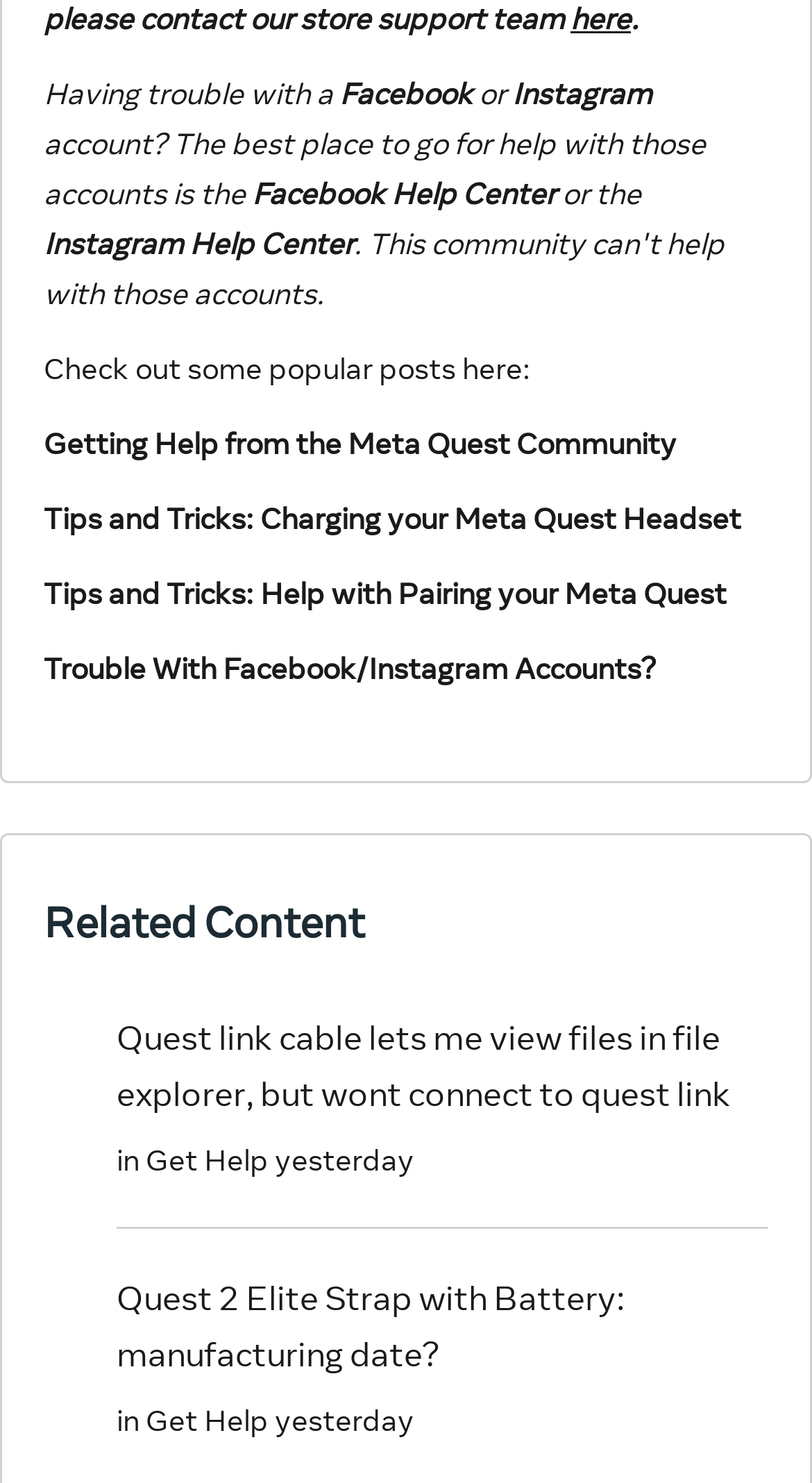Please identify the coordinates of the bounding box for the clickable region that will accomplish this instruction: "Learn about Scanning Oversized Microfiche".

None